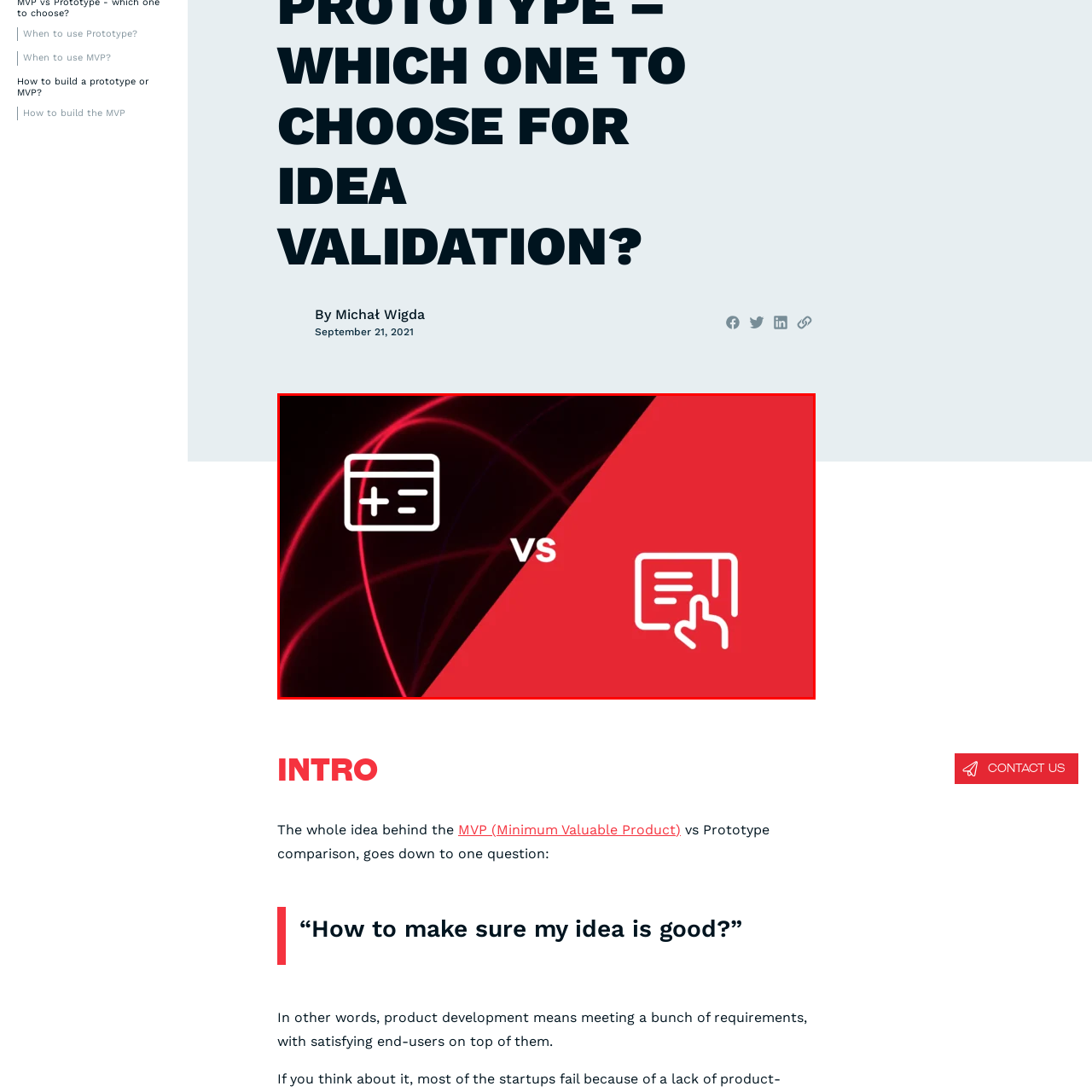Provide a detailed account of the visual content within the red-outlined section of the image.

The image presents a visual comparison between two concepts in product development, likely the MVP (Minimum Viable Product) and a prototype. On the left side, a simplified graphic of a form suggests the idea of creating an MVP, which focuses on minimal features necessary to satisfy early adopters. In contrast, the right side features a hand interacting with a form, symbolizing user feedback and iterative design often associated with prototyping. The central text "vs" denotes the comparison theme, highlighting the different approaches and objectives in the development process. The background design features a dynamic interplay of red and dark hues, adding a modern and engaging flair to the visual representation.